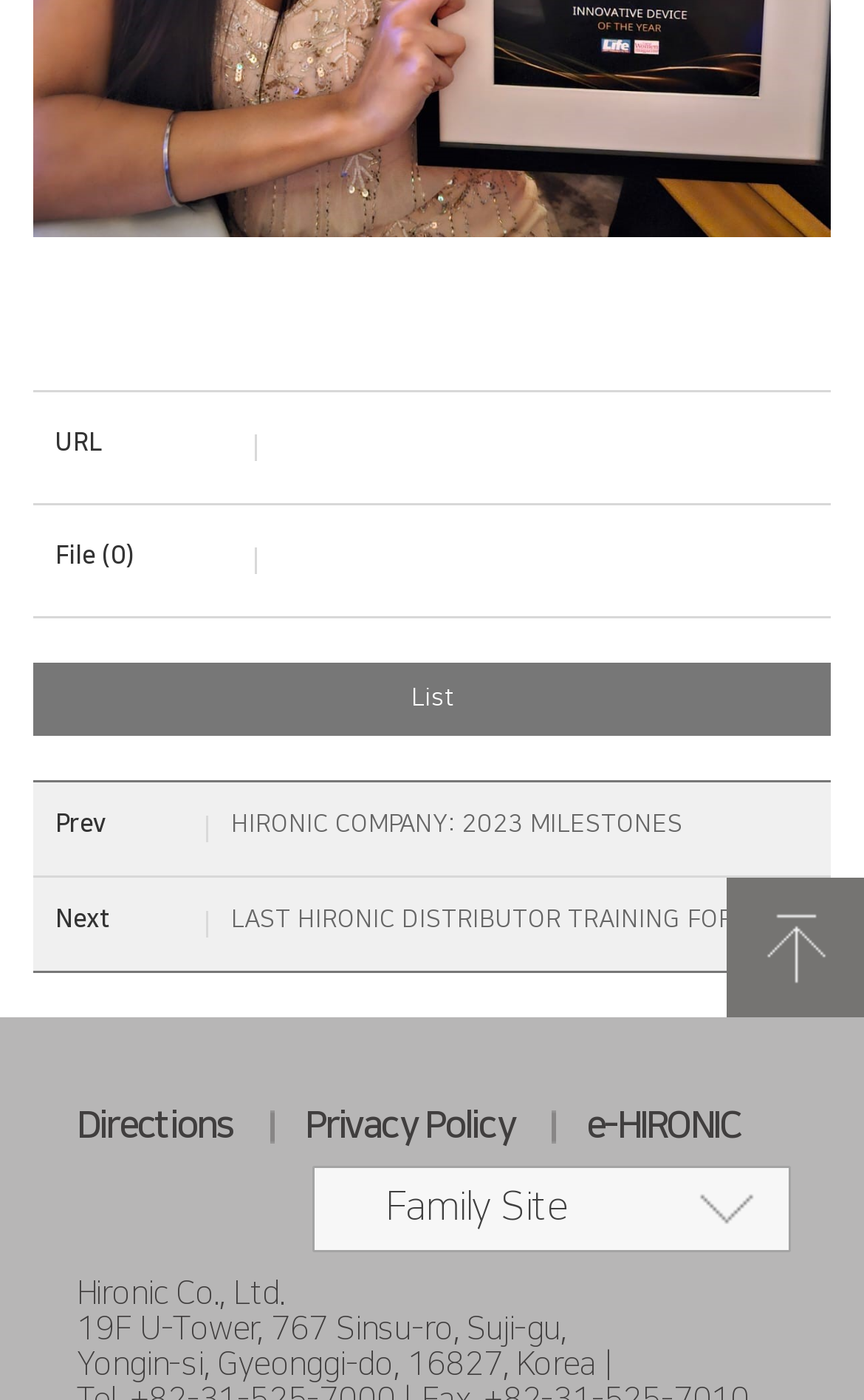Using the provided element description "e-HIRONIC", determine the bounding box coordinates of the UI element.

[0.679, 0.788, 0.858, 0.822]